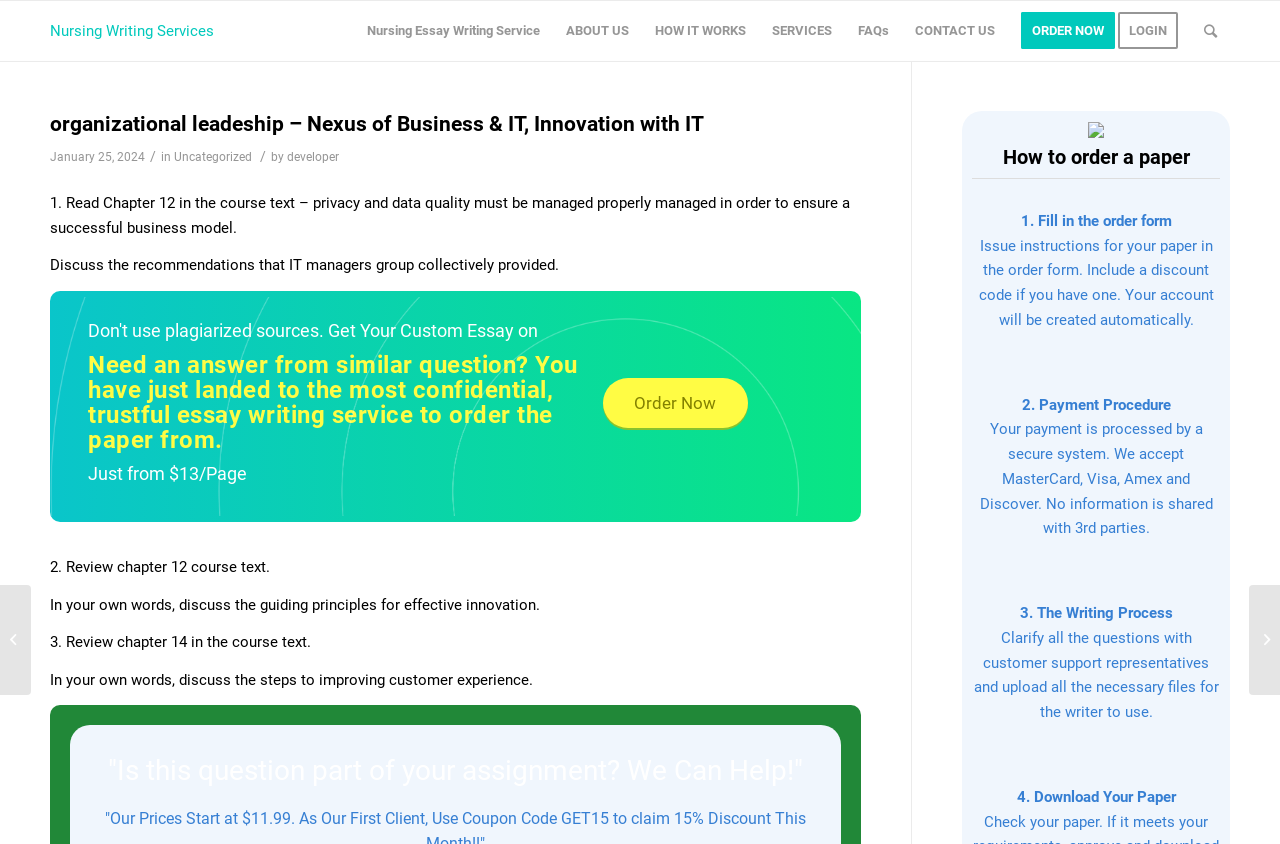Determine the bounding box coordinates of the target area to click to execute the following instruction: "View 'PowerPoint Presentation'."

[0.0, 0.693, 0.024, 0.823]